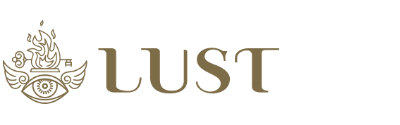By analyzing the image, answer the following question with a detailed response: What type of environments is the imagery often associated with?

The aesthetic of the image, which combines elegance with a hint of mystique, is often explored within the context of immersive experiences or narrative-driven environments, suggesting that 'The LUST Experience' may be related to such environments.